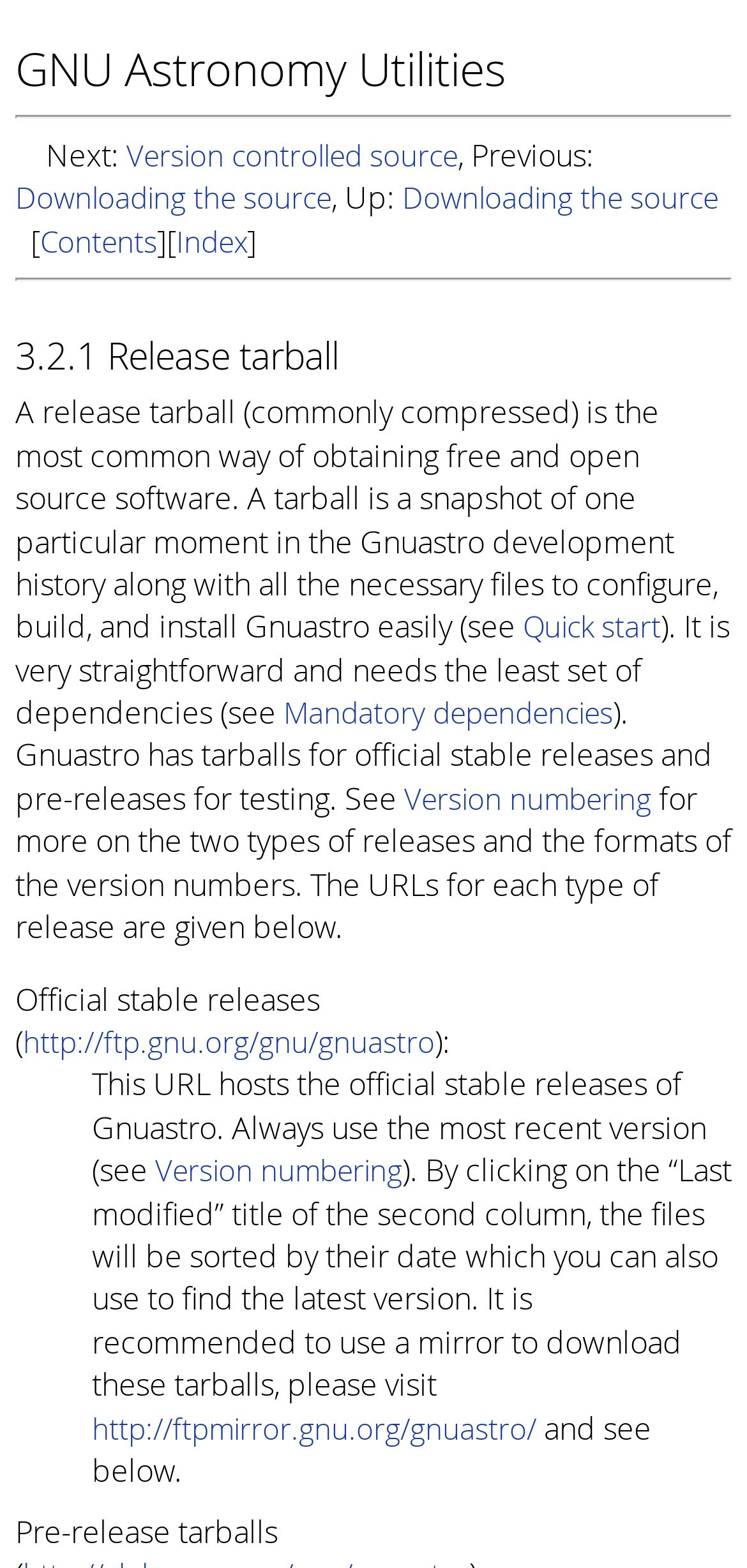Locate the bounding box coordinates of the element you need to click to accomplish the task described by this instruction: "Click on Contents".

[0.054, 0.141, 0.21, 0.166]